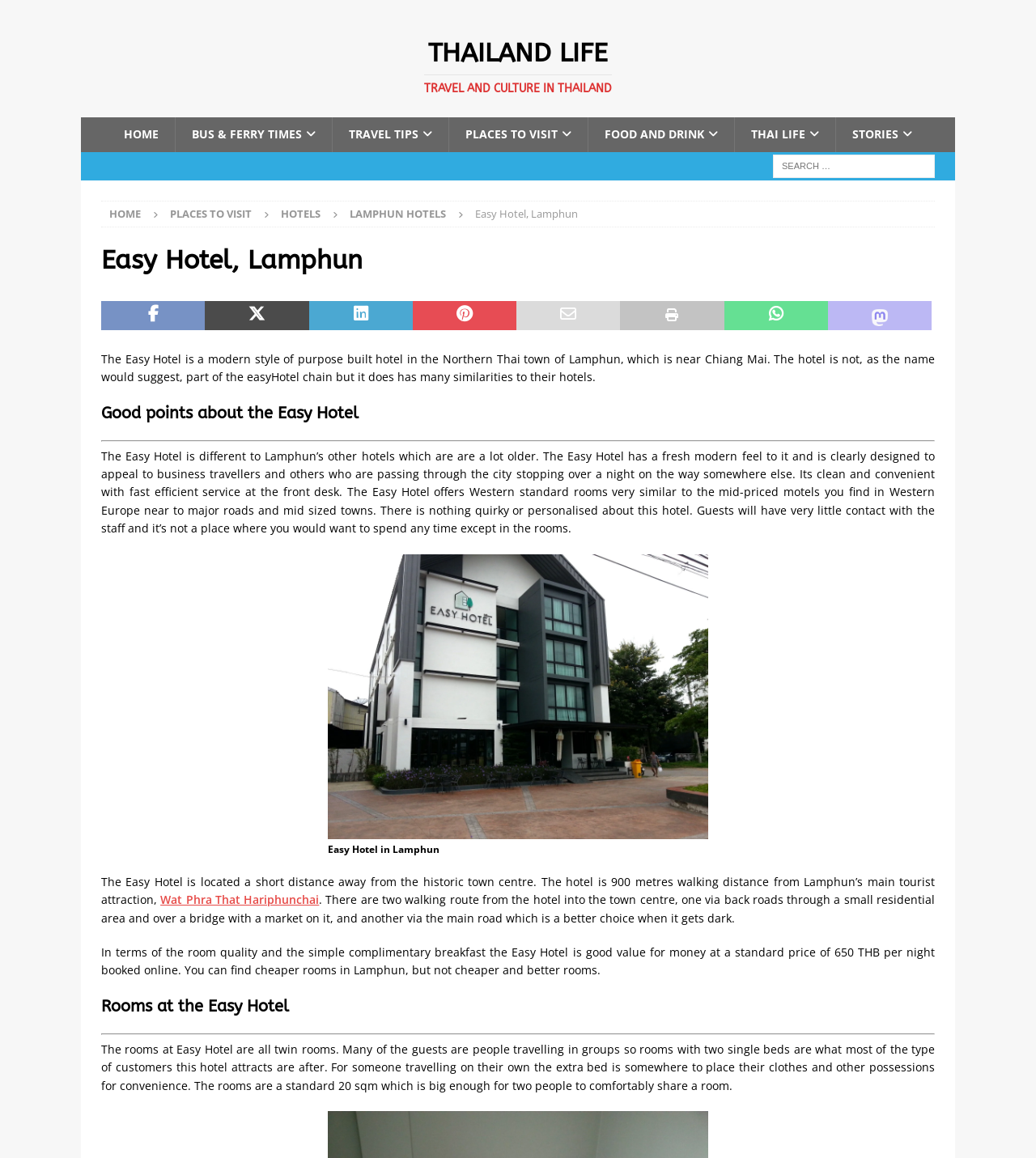Calculate the bounding box coordinates of the UI element given the description: "Home".

[0.104, 0.102, 0.169, 0.131]